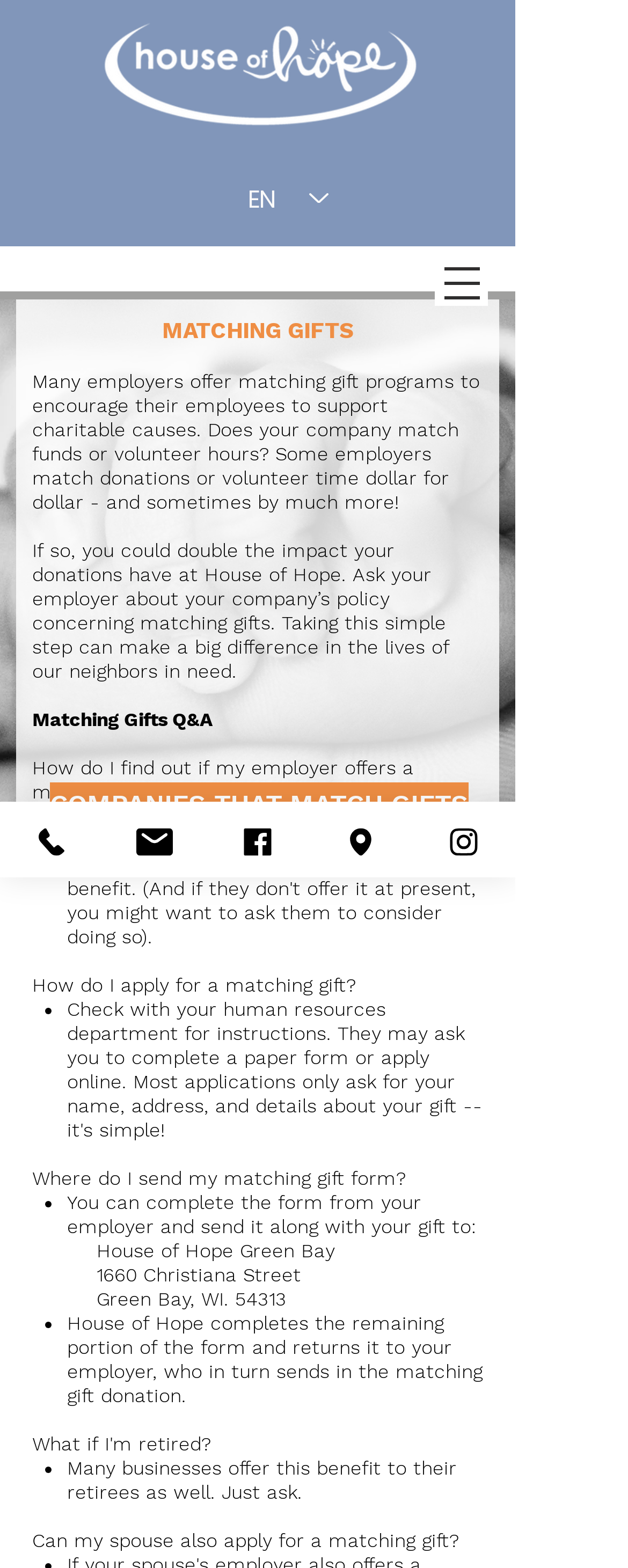Give the bounding box coordinates for the element described as: "Email".

[0.164, 0.511, 0.328, 0.56]